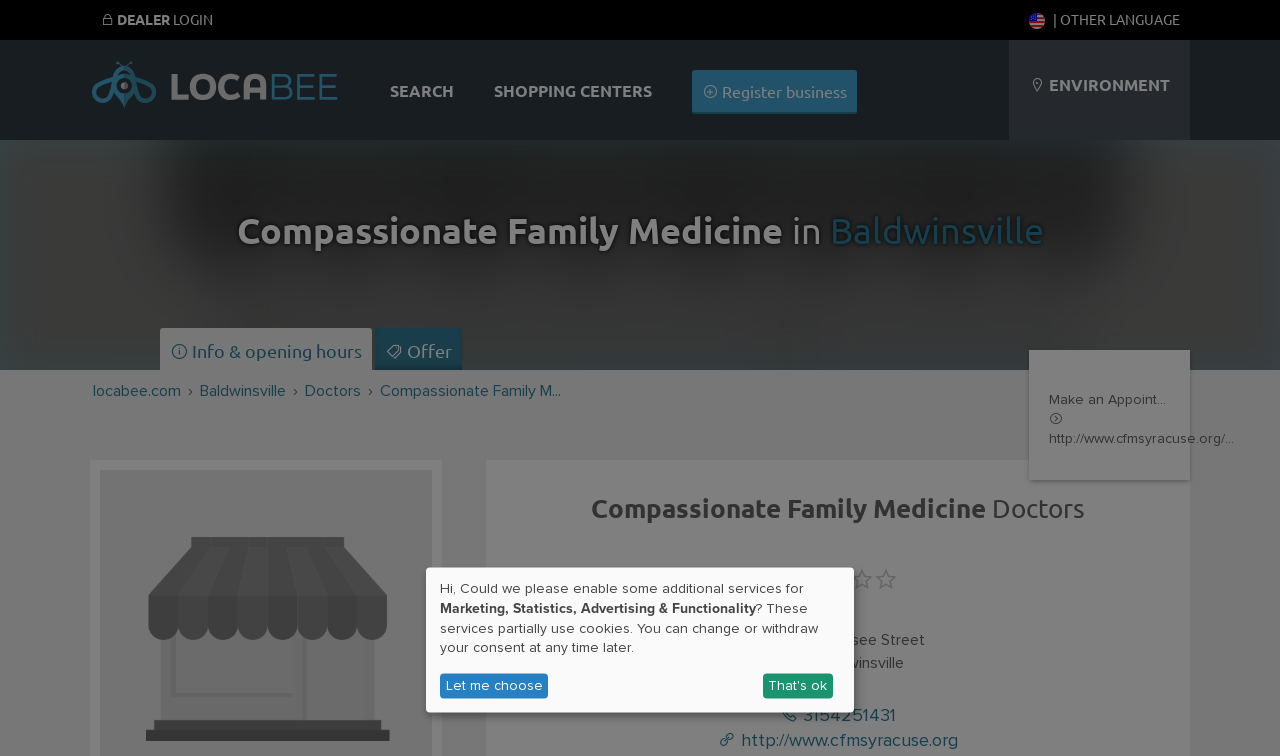Identify the bounding box coordinates of the section that should be clicked to achieve the task described: "Make an Appointment Now".

[0.82, 0.517, 0.964, 0.59]